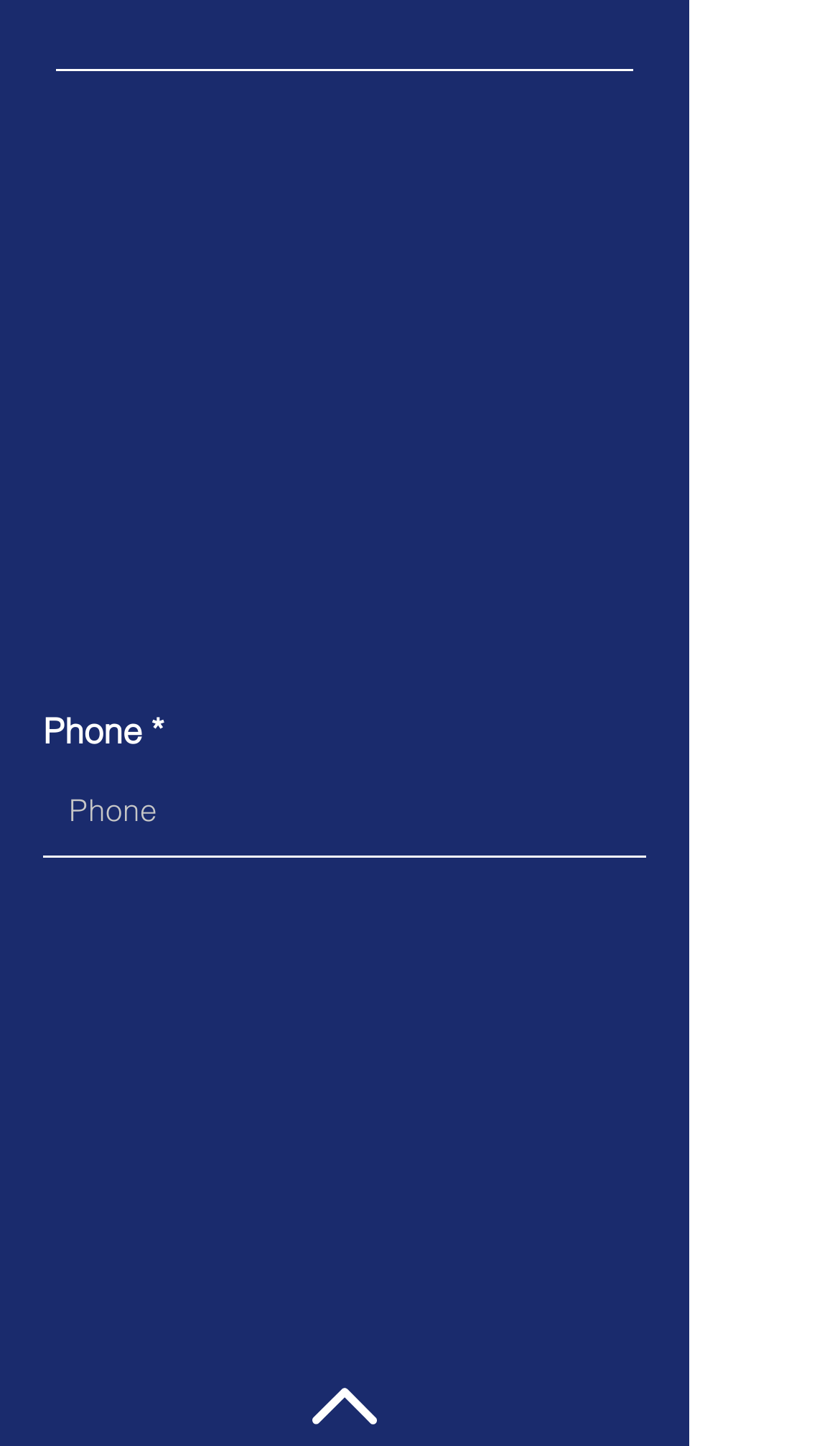What is the email address?
Please provide a full and detailed response to the question.

I found the email address by looking at the link element with the text 'enquiry@bflimited.co.uk' which is next to the 'Email.' label.